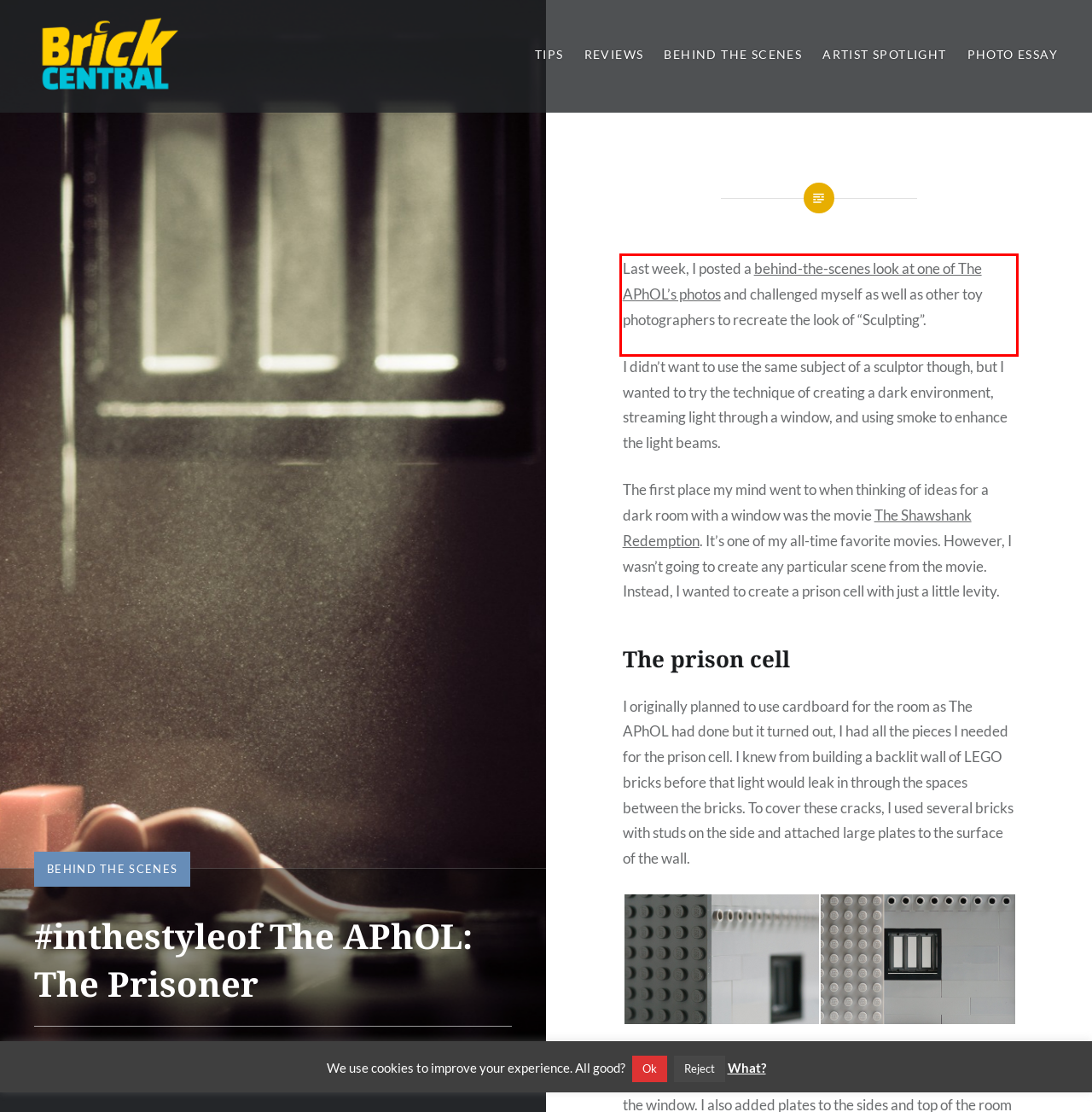Please analyze the provided webpage screenshot and perform OCR to extract the text content from the red rectangle bounding box.

Last week, I posted a behind-the-scenes look at one of The APhOL’s photos and challenged myself as well as other toy photographers to recreate the look of “Sculpting”.